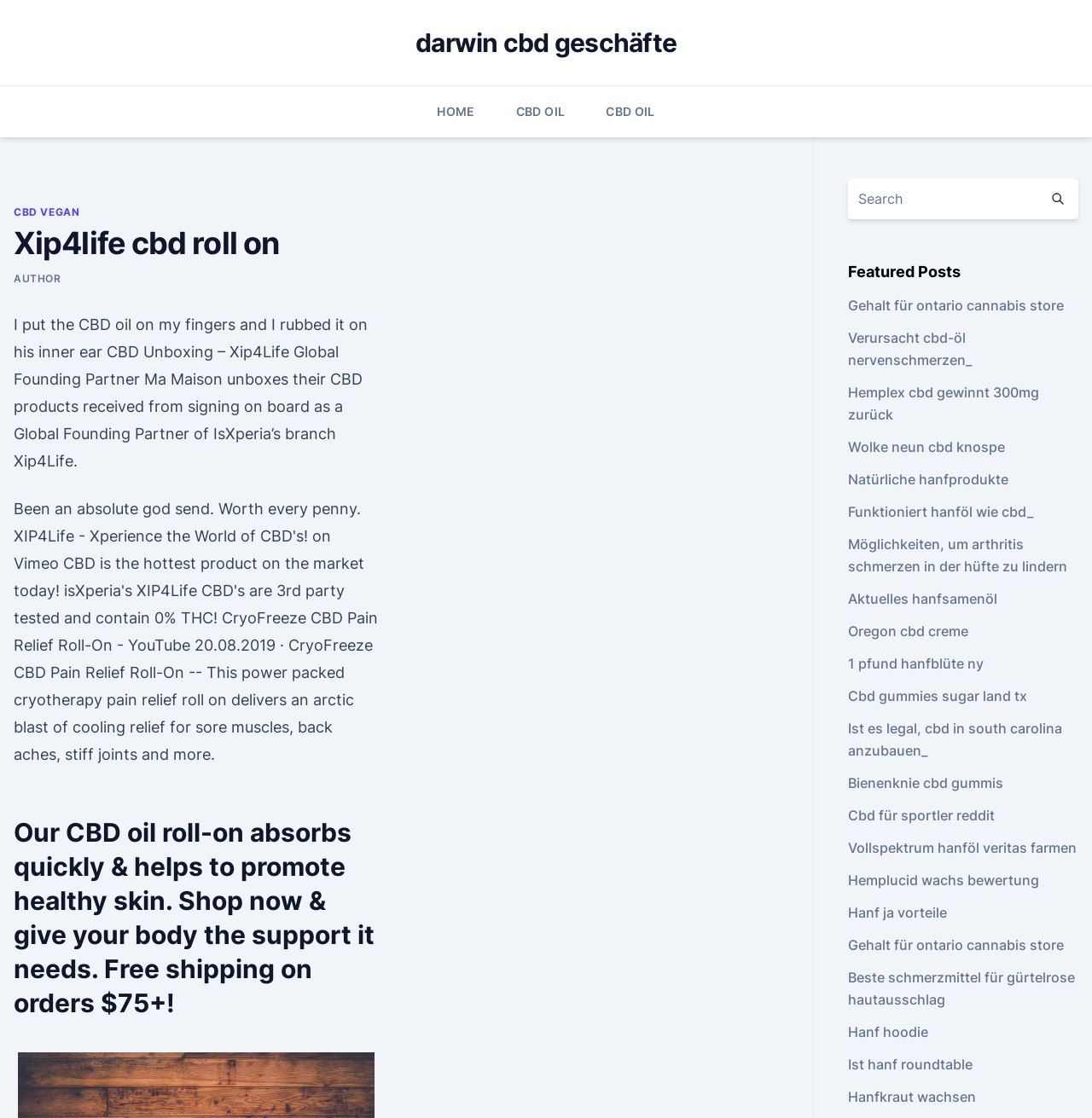How many links are there under the 'CBD OIL' category?
Please provide a single word or phrase in response based on the screenshot.

1